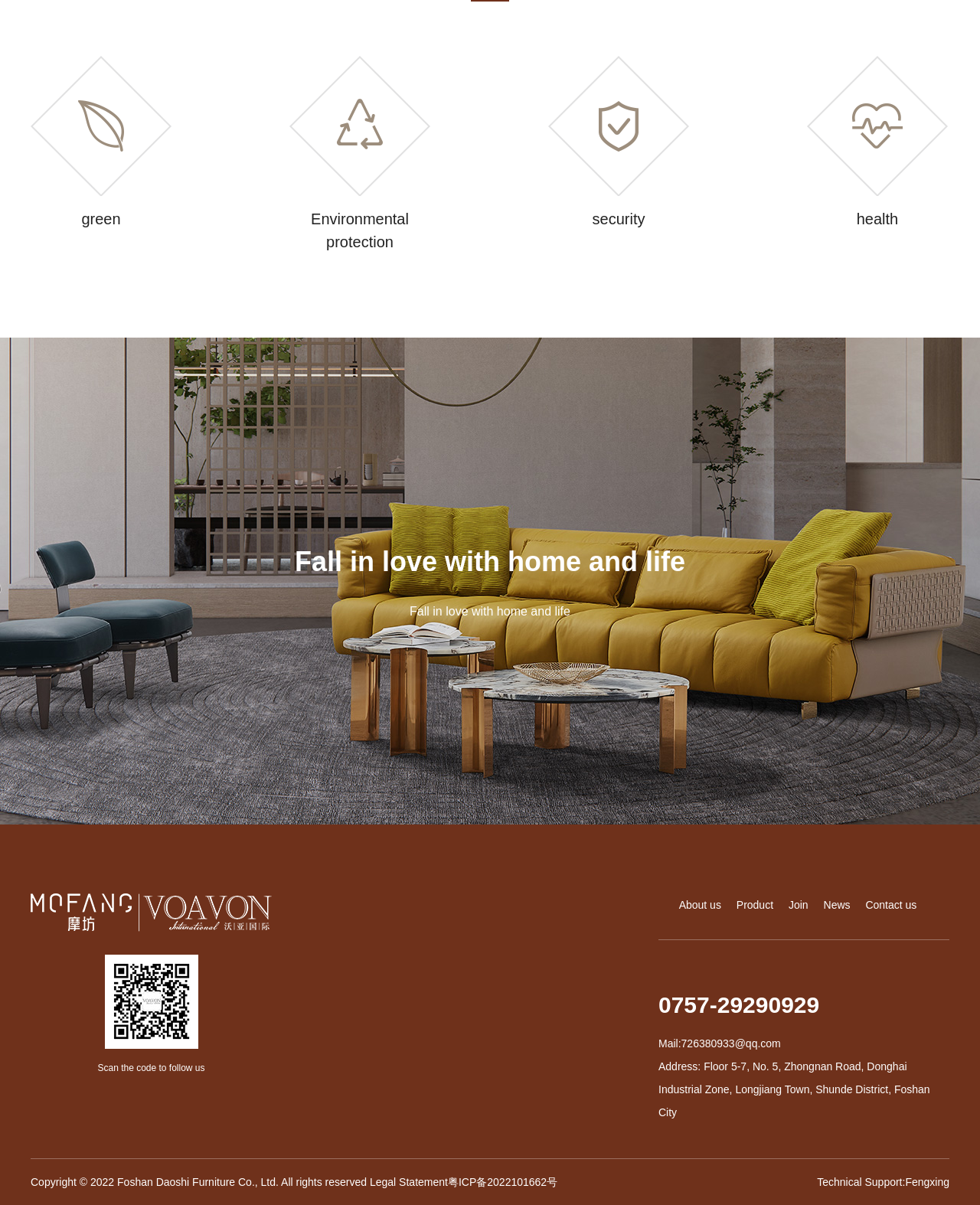Please find the bounding box coordinates of the element's region to be clicked to carry out this instruction: "Check the technical support".

[0.924, 0.976, 0.969, 0.986]